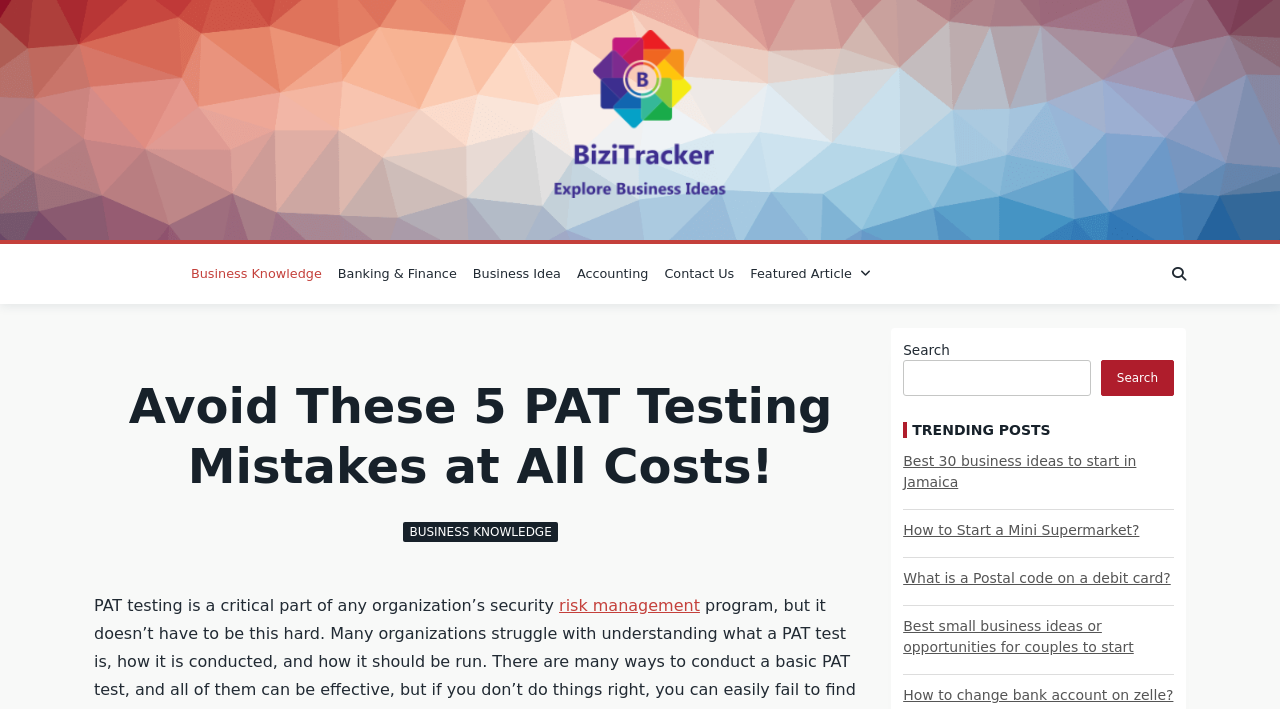From the screenshot, find the bounding box of the UI element matching this description: "risk management". Supply the bounding box coordinates in the form [left, top, right, bottom], each a float between 0 and 1.

[0.437, 0.841, 0.547, 0.868]